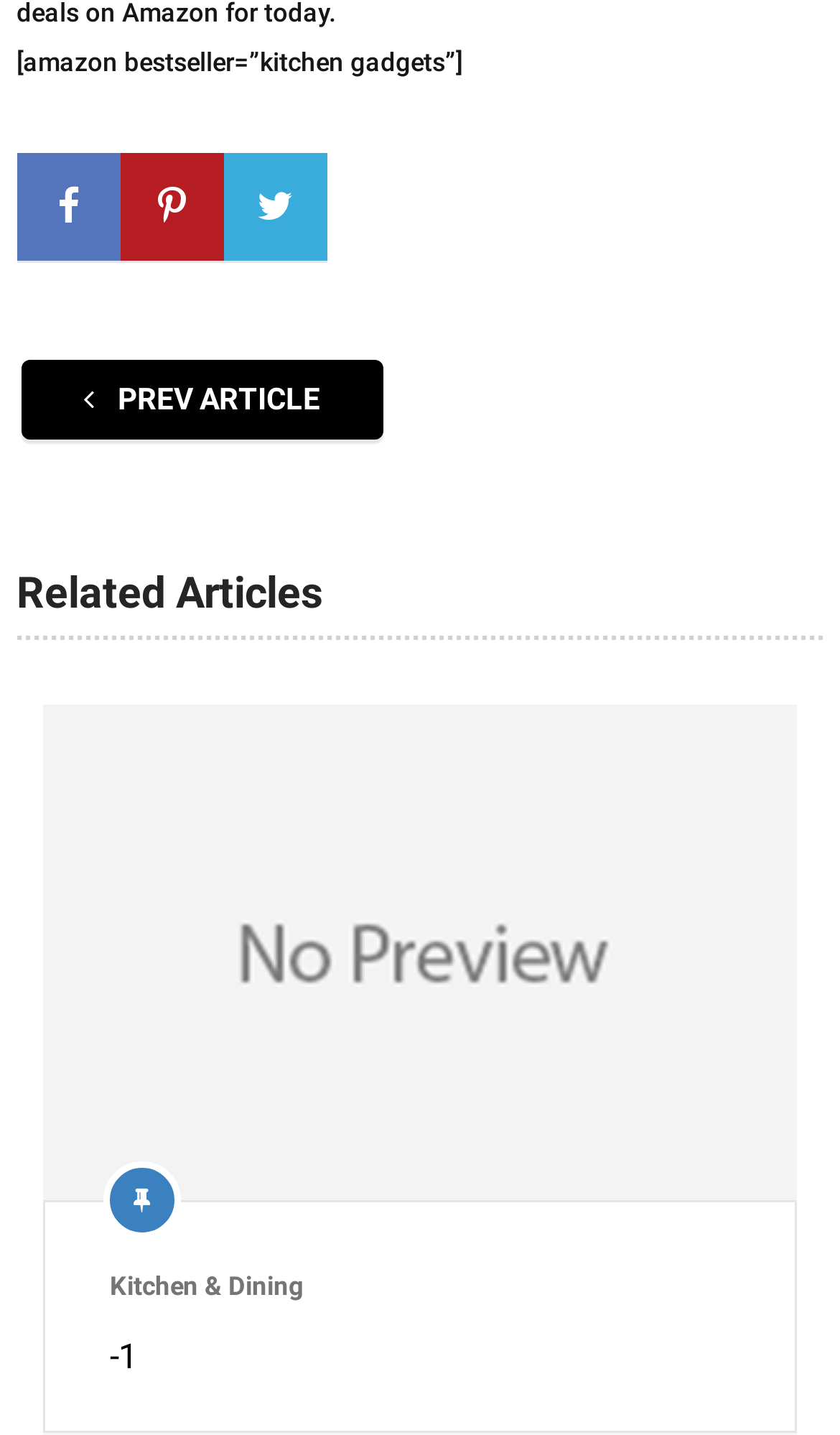Using the provided element description, identify the bounding box coordinates as (top-left x, top-left y, bottom-right x, bottom-right y). Ensure all values are between 0 and 1. Description: -1

[0.131, 0.93, 0.869, 0.964]